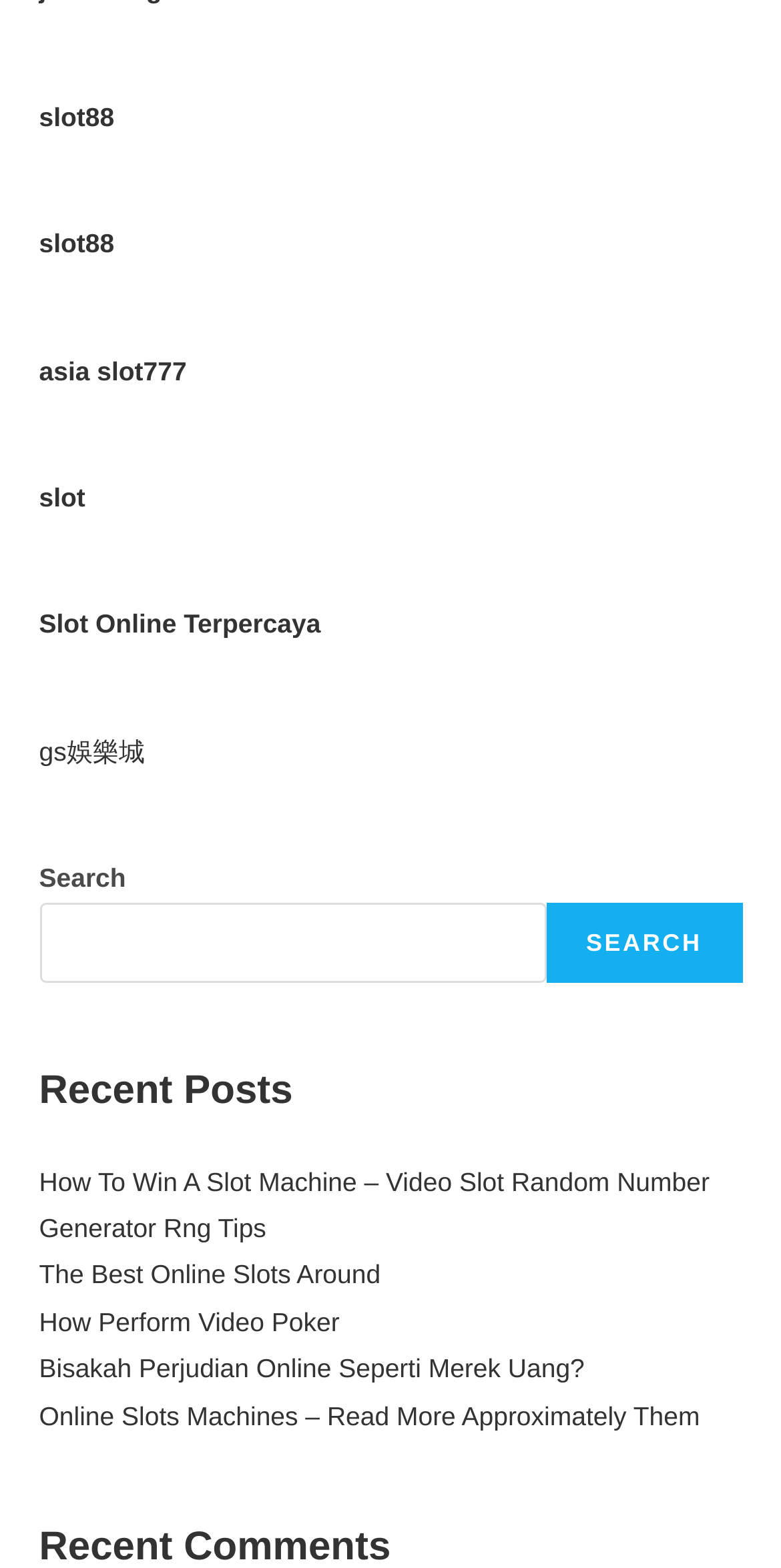Is there a section for recent posts on the webpage?
Use the screenshot to answer the question with a single word or phrase.

Yes